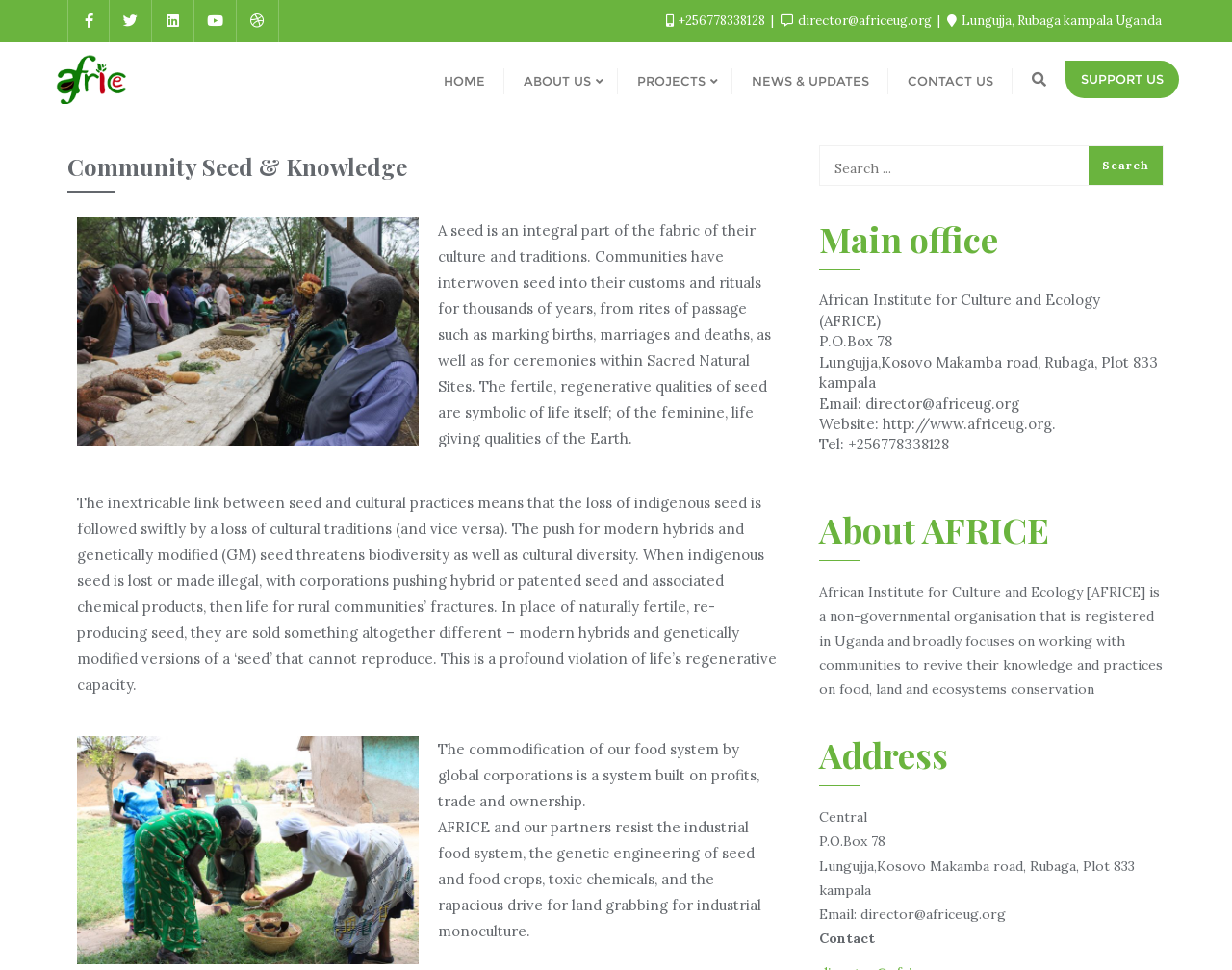Could you provide the bounding box coordinates for the portion of the screen to click to complete this instruction: "Click the SUPPORT US link"?

[0.865, 0.062, 0.957, 0.102]